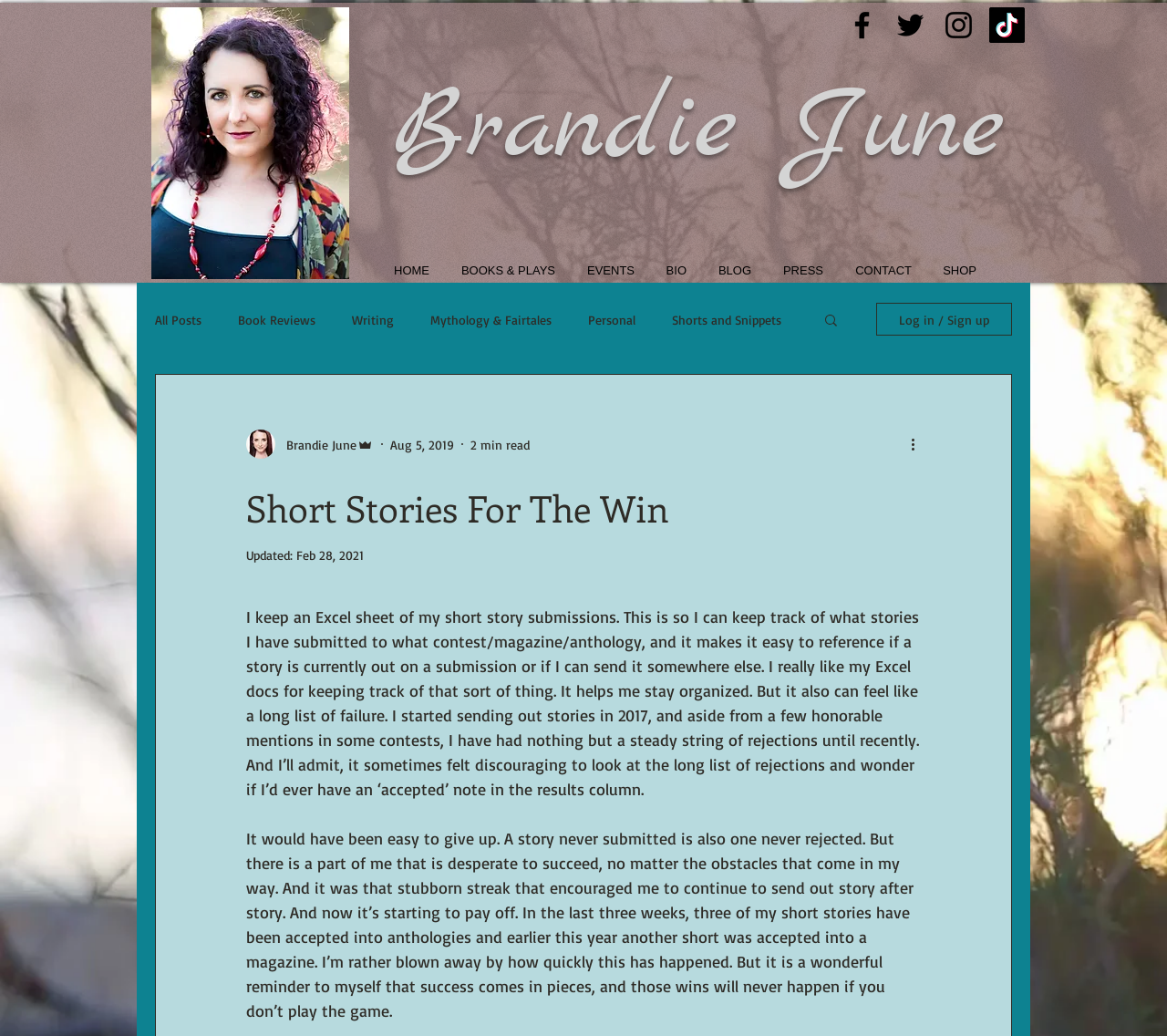Determine the bounding box coordinates for the clickable element to execute this instruction: "Click on the Facebook icon". Provide the coordinates as four float numbers between 0 and 1, i.e., [left, top, right, bottom].

[0.723, 0.007, 0.754, 0.041]